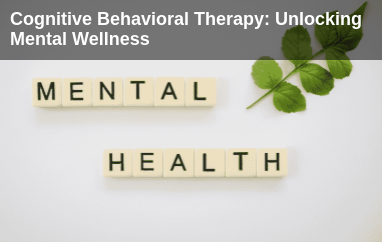What is recognized for its significant role in promoting mental wellness?
Please provide a single word or phrase in response based on the screenshot.

Cognitive Behavioral Therapy (CBT)